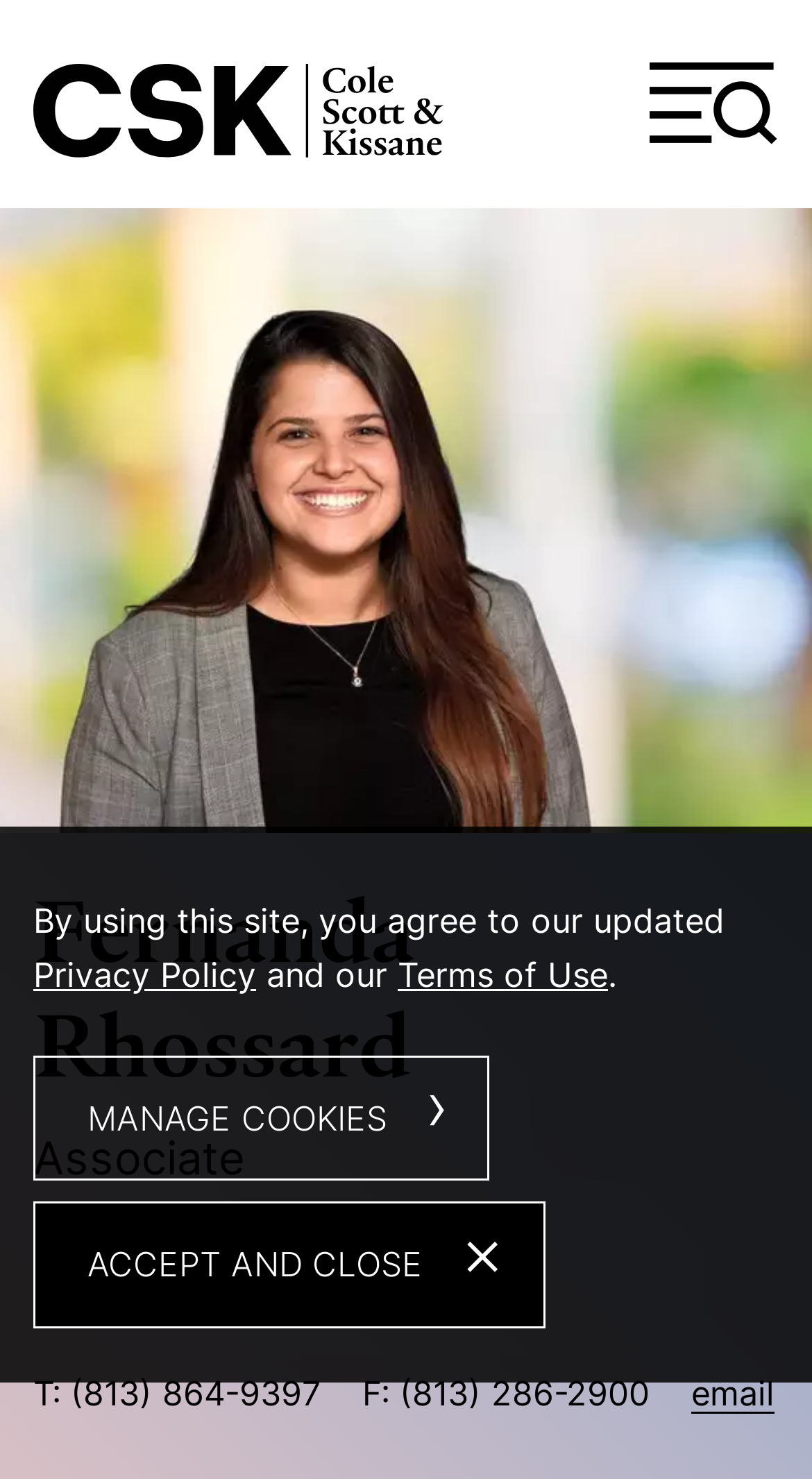Locate the bounding box coordinates of the element you need to click to accomplish the task described by this instruction: "Call the Tampa office".

[0.087, 0.927, 0.395, 0.956]